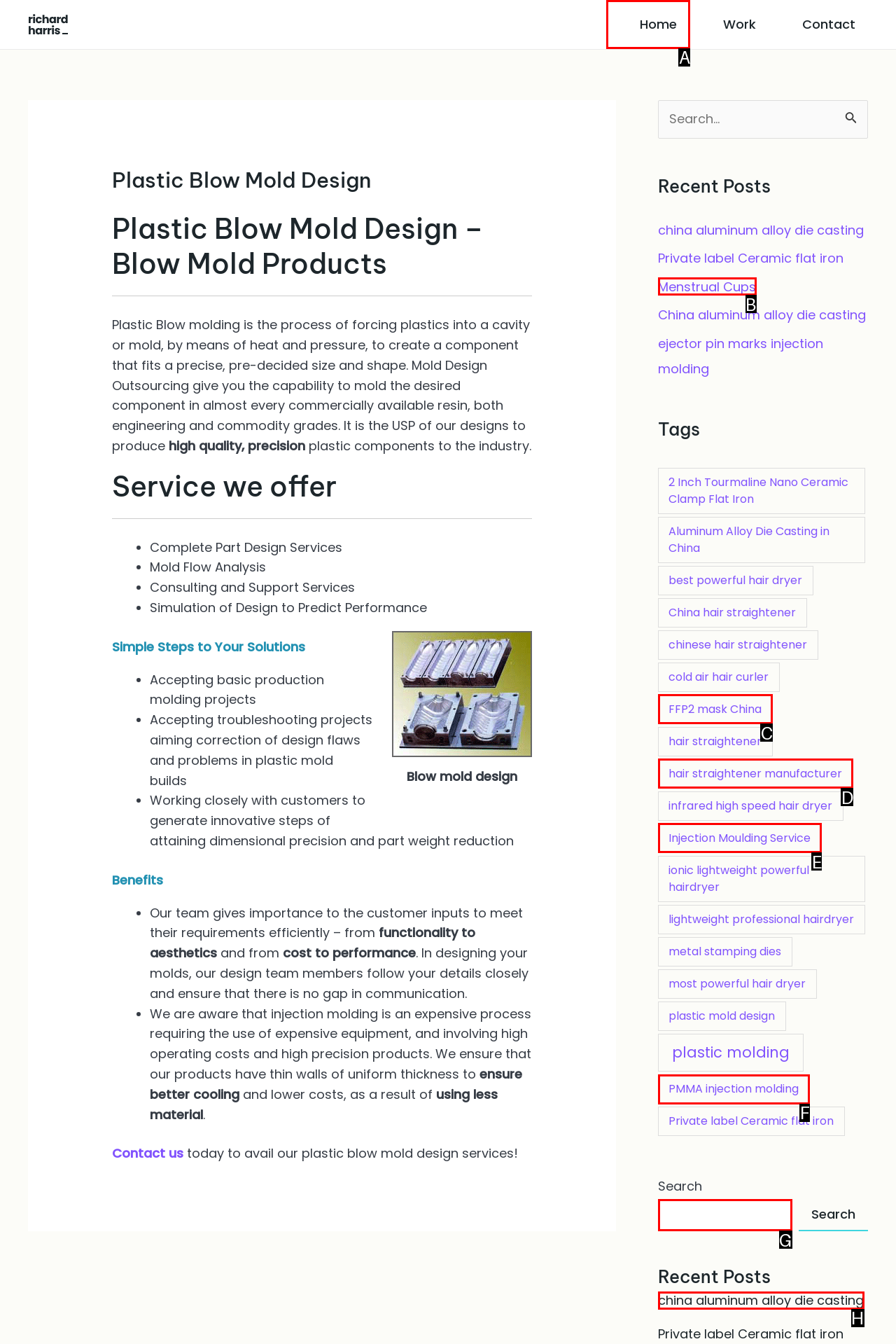Tell me which one HTML element you should click to complete the following task: Click on the 'Home' link
Answer with the option's letter from the given choices directly.

A